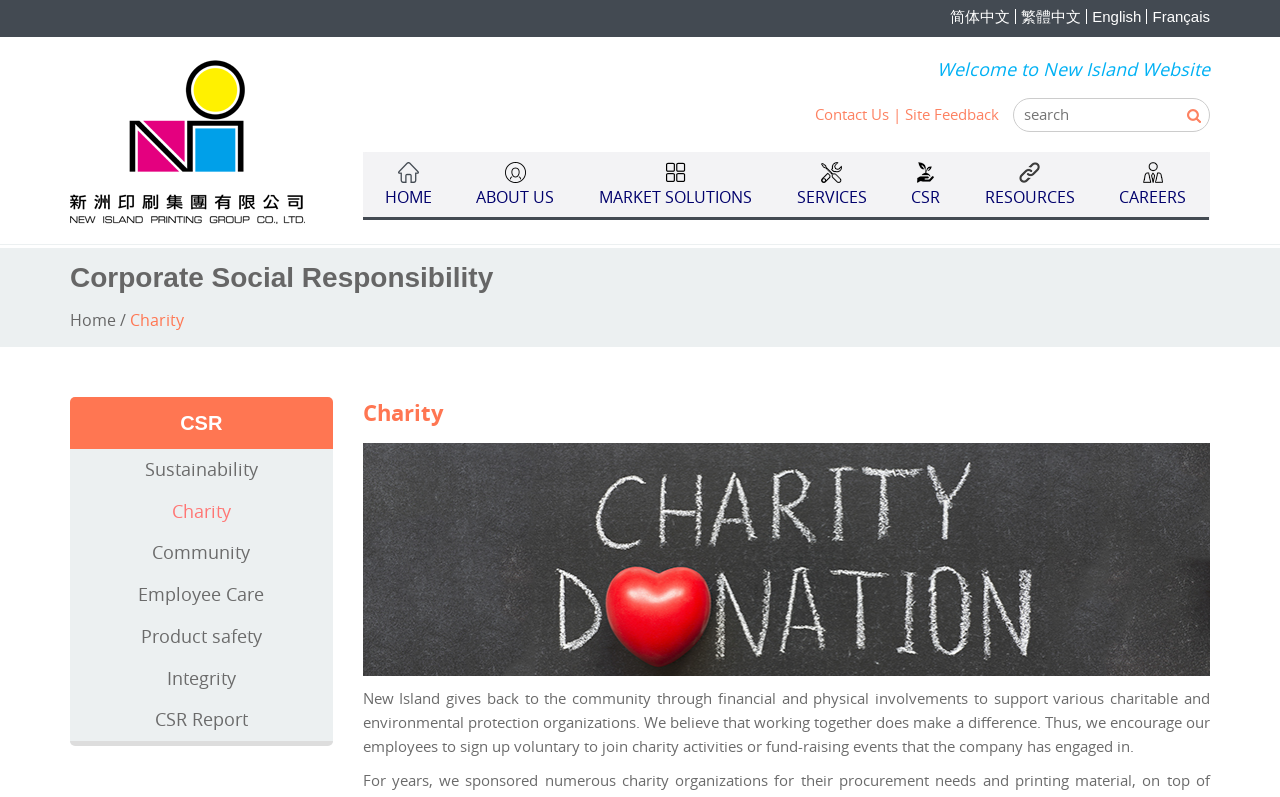Locate the bounding box coordinates of the clickable element to fulfill the following instruction: "Search". Provide the coordinates as four float numbers between 0 and 1 in the format [left, top, right, bottom].

[0.792, 0.129, 0.922, 0.159]